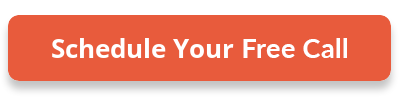Offer a meticulous description of the image.

The image features a prominent call-to-action button that encourages users to "Schedule Your Free Call." The button is styled with a bold, bright orange background to attract attention, contrasted by clean white text. This visual element is likely intended for individuals interested in online speech therapy services, offering them an easy way to initiate contact with a specialized speech therapist. The overall design emphasizes accessibility and clarity, inviting users to take the first step towards improving their communication skills post-stroke or due to other speech-related challenges.